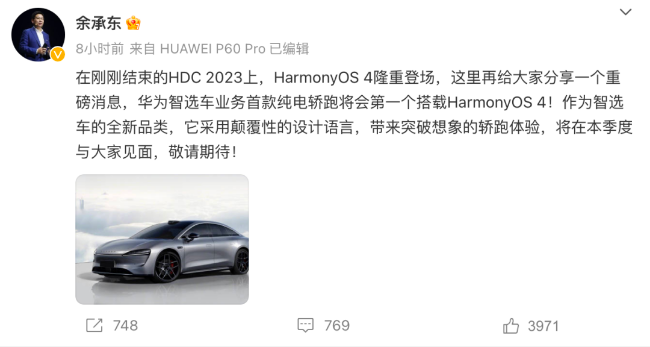What is the event where the car was highlighted?
Please answer the question with a detailed response using the information from the screenshot.

According to the caption, the car was recently highlighted during the HDC 2023 event, which suggests that this event is where the car was first showcased or introduced.